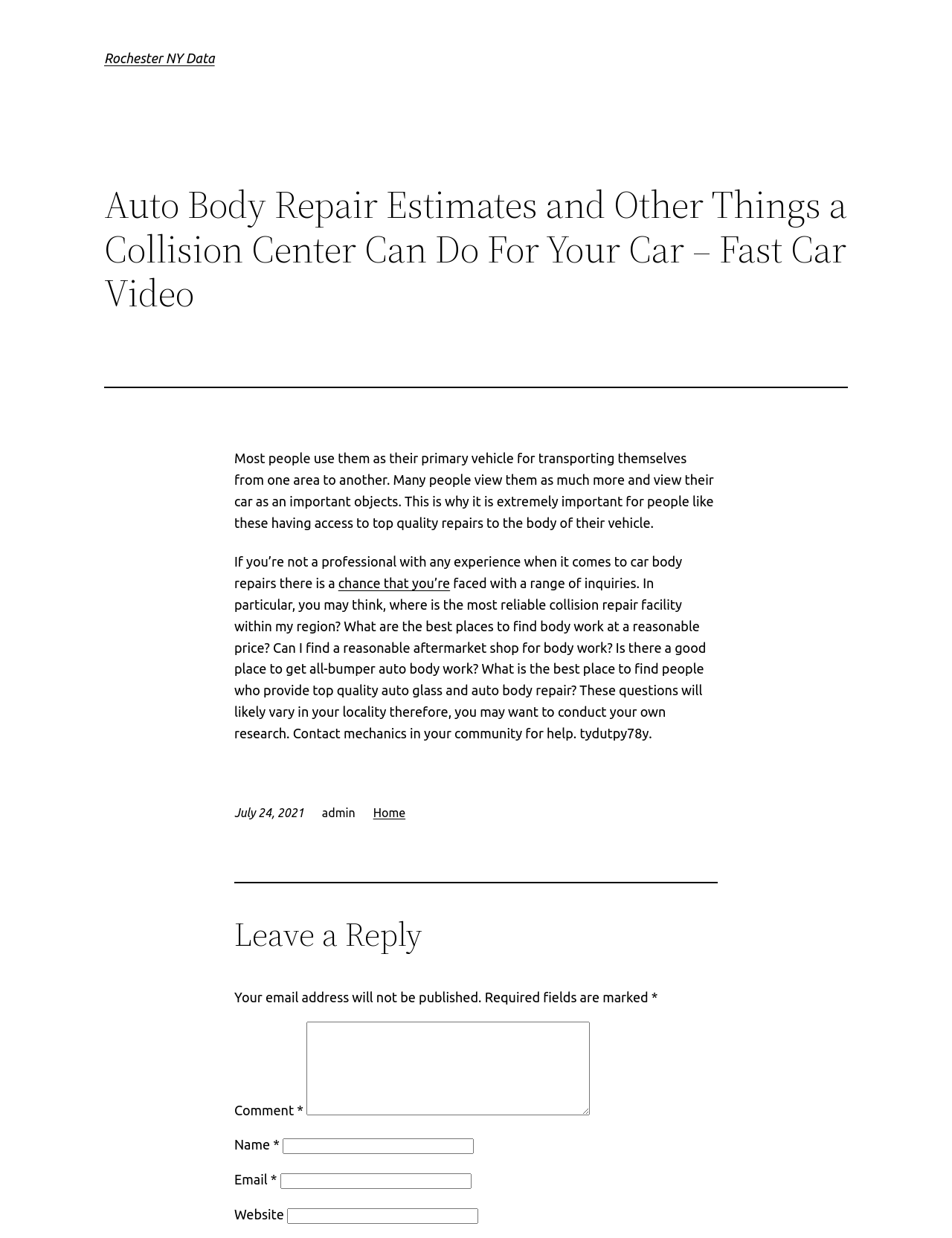Produce an extensive caption that describes everything on the webpage.

This webpage appears to be a blog post or article about car body repairs and collision centers. At the top, there is a heading that reads "Rochester NY Data" and a larger heading that reads "Auto Body Repair Estimates and Other Things a Collision Center Can Do For Your Car – Fast Car Video". Below these headings, there is a horizontal separator line.

The main content of the page is a block of text that discusses the importance of having access to top-quality car body repairs. The text is divided into several paragraphs, with links and static text elements scattered throughout. There are three paragraphs of text, with the first paragraph discussing the importance of car body repairs, the second paragraph mentioning the questions people may have when looking for a reliable collision repair facility, and the third paragraph providing some advice on conducting research and contacting local mechanics.

To the right of the main content, there is a section with a time stamp that reads "July 24, 2021", followed by the author's name "admin" and a link to the "Home" page. Below this section, there is another horizontal separator line.

At the bottom of the page, there is a comment section with a heading that reads "Leave a Reply". The comment section includes several form fields, including a text box for the comment, and fields for the user's name, email, and website. There are also some notes and instructions for filling out the form, including a note that the email address will not be published and a reminder to fill in the required fields.